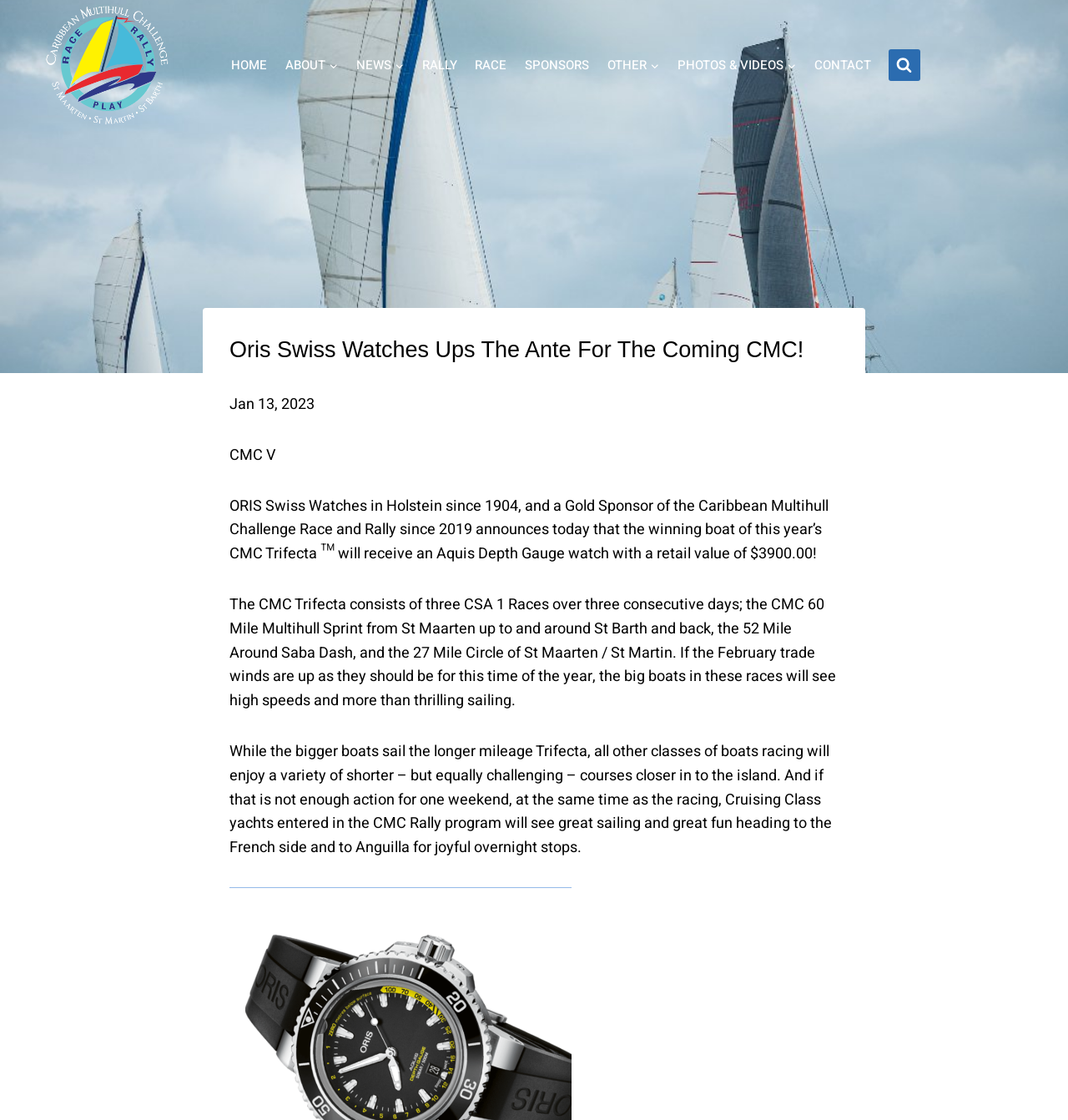Provide the bounding box coordinates of the section that needs to be clicked to accomplish the following instruction: "Click the 'Purchase' link."

None